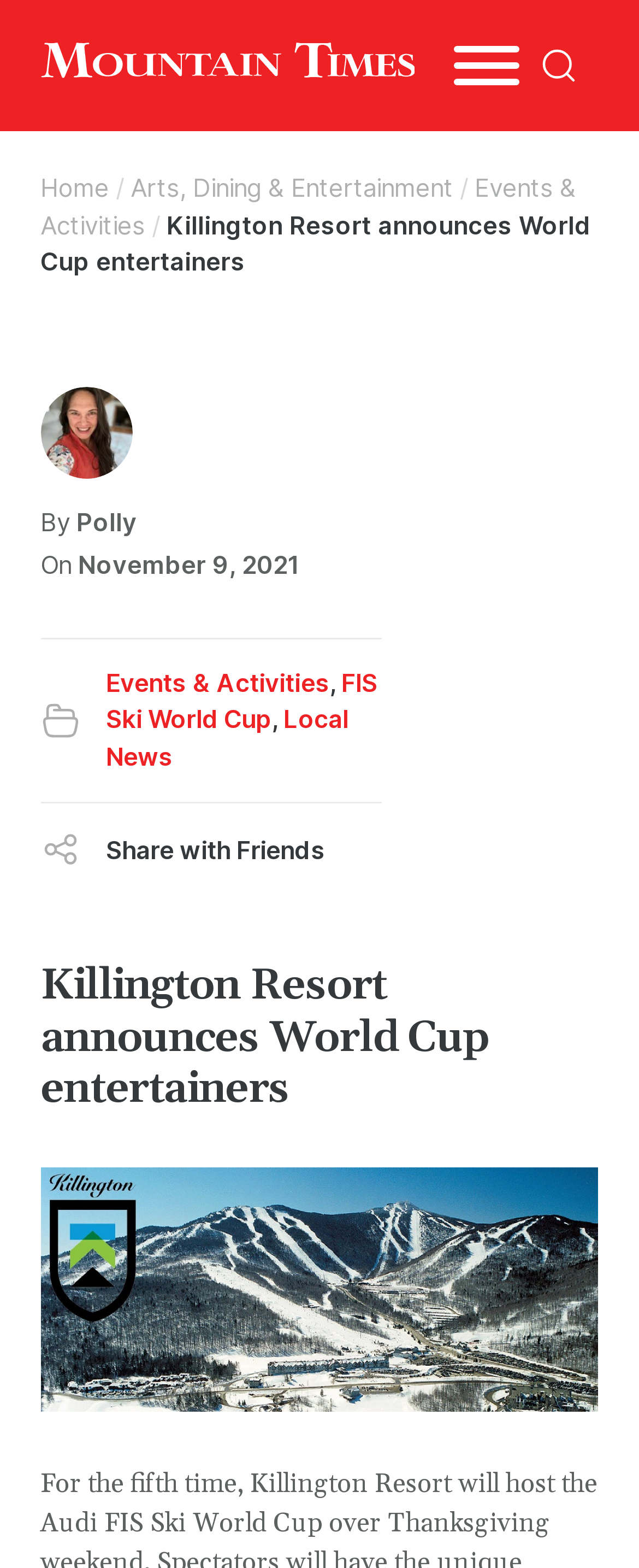Answer the question in one word or a short phrase:
What is the name of the author of the article?

Polly